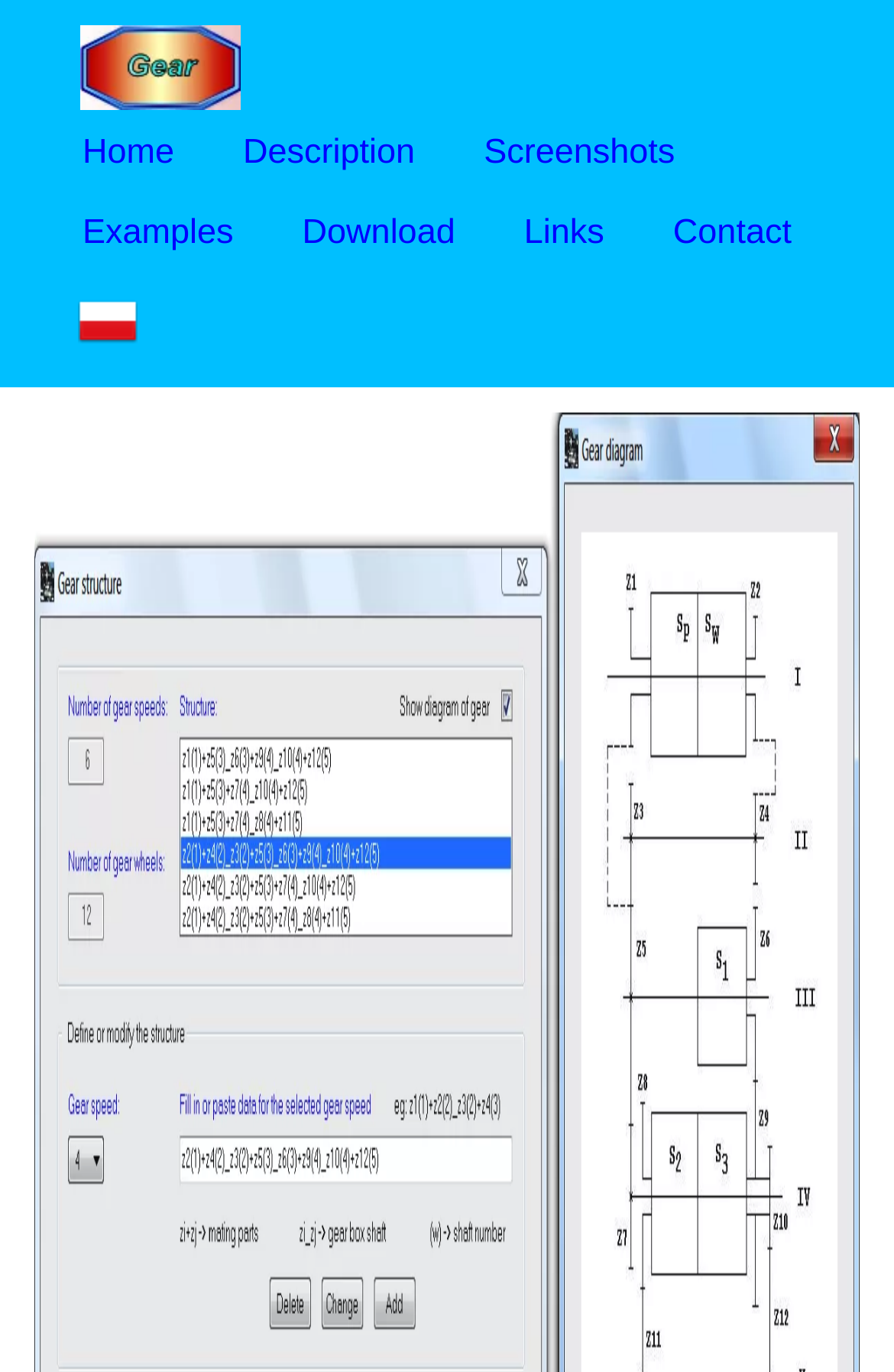How many navigation links are there?
Answer the question with a single word or phrase, referring to the image.

7